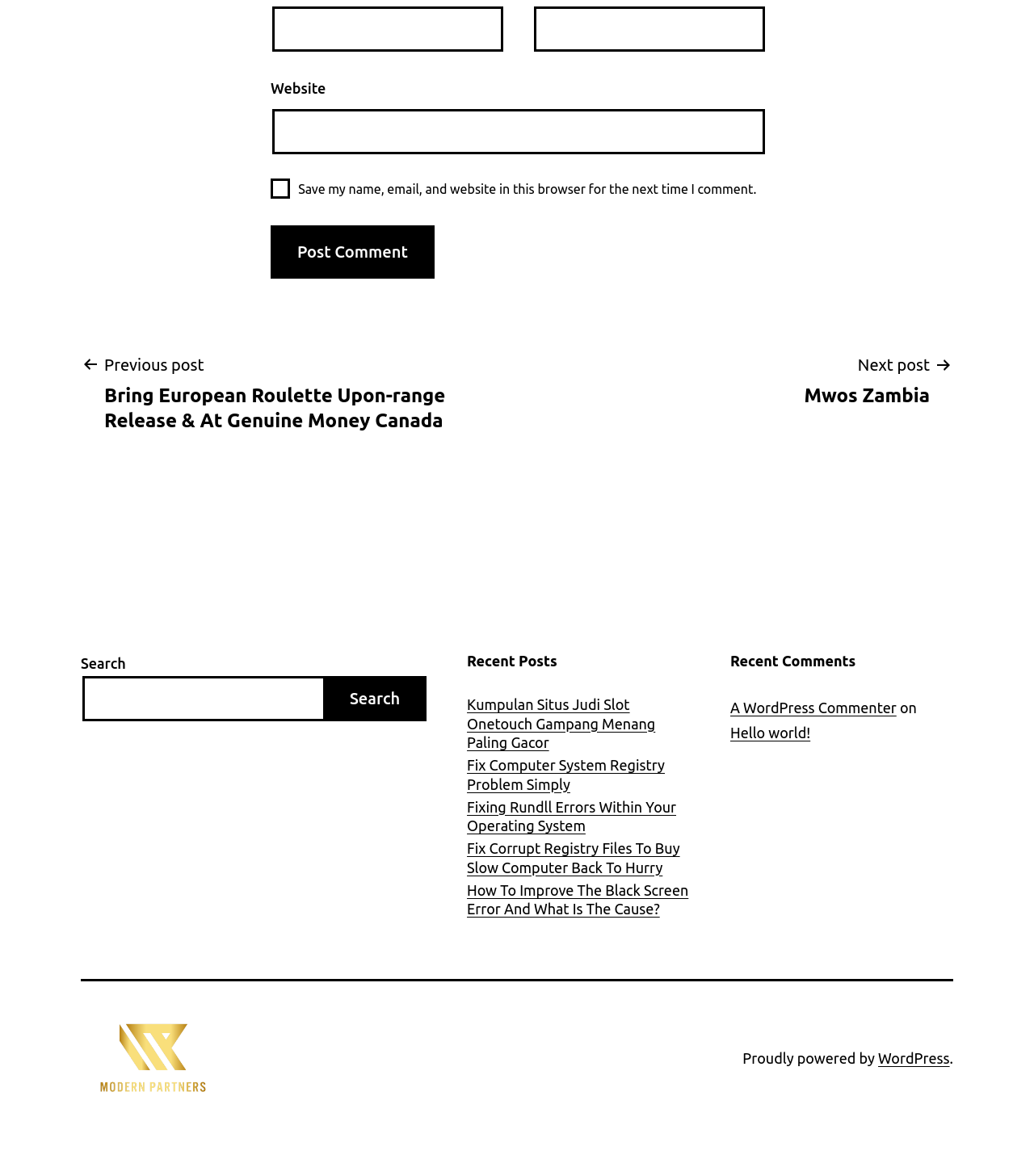Please give the bounding box coordinates of the area that should be clicked to fulfill the following instruction: "Search for something". The coordinates should be in the format of four float numbers from 0 to 1, i.e., [left, top, right, bottom].

[0.08, 0.575, 0.315, 0.613]